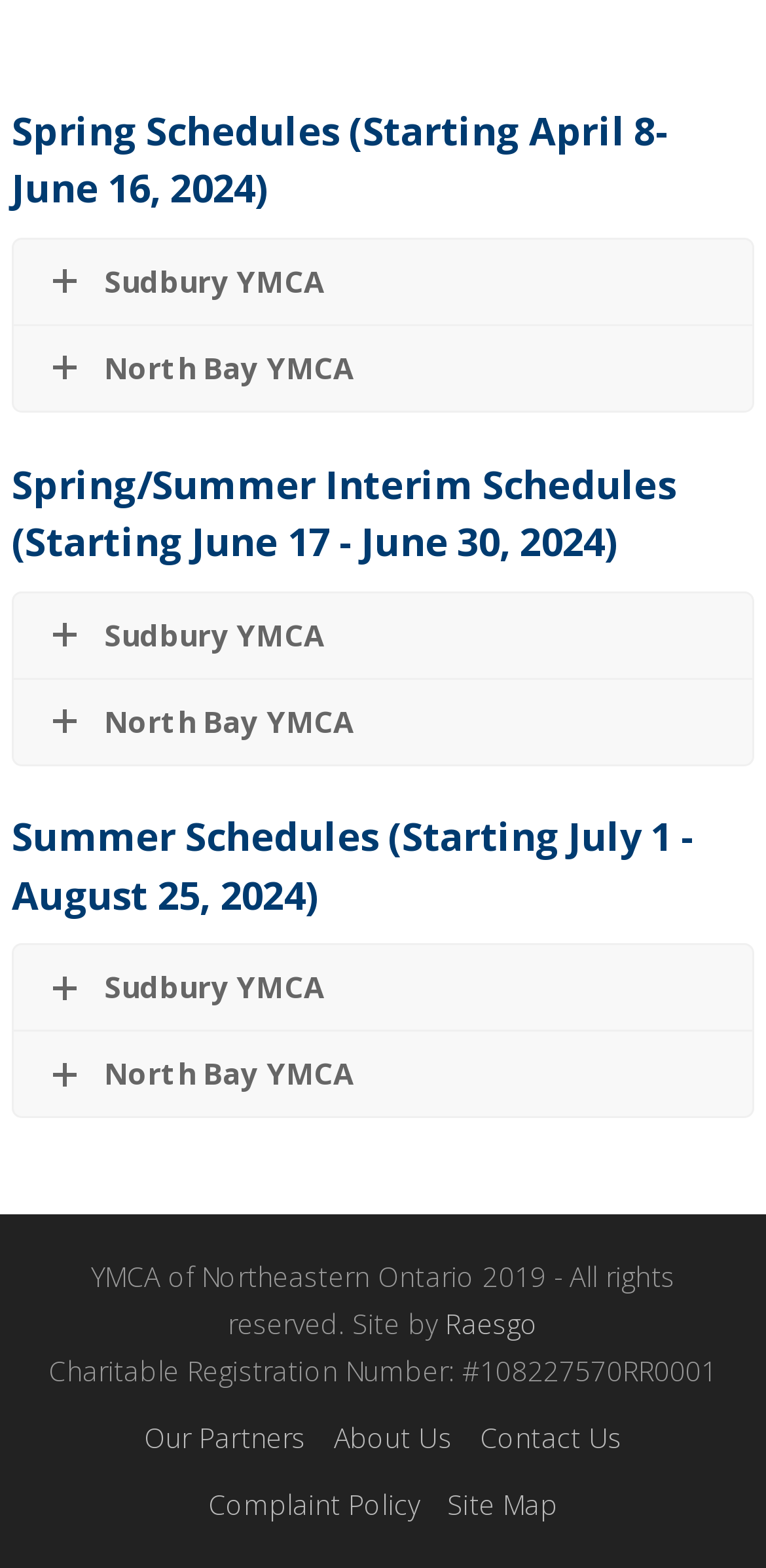What is the name of the company that developed the website?
Use the image to answer the question with a single word or phrase.

Raesgo